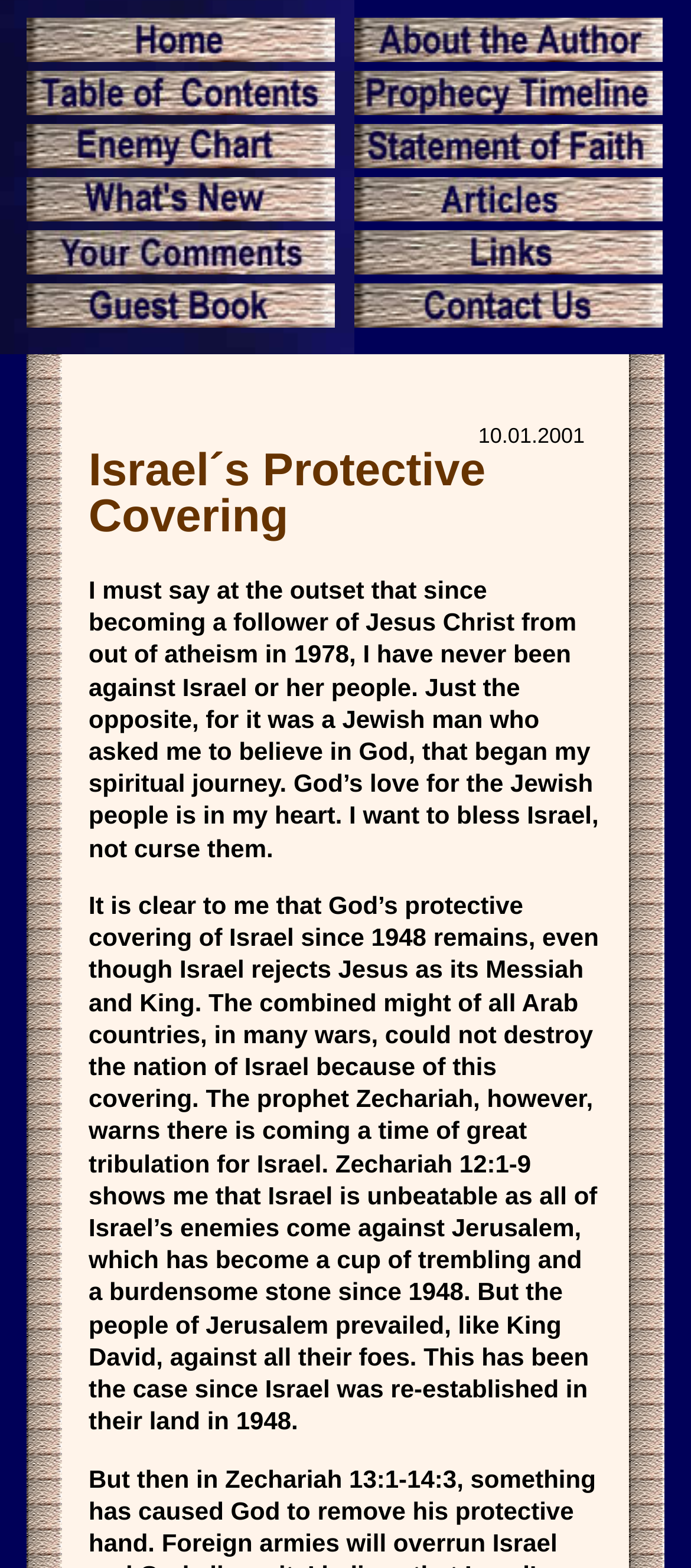Locate the bounding box coordinates of the segment that needs to be clicked to meet this instruction: "visit articles page".

[0.513, 0.113, 0.959, 0.141]